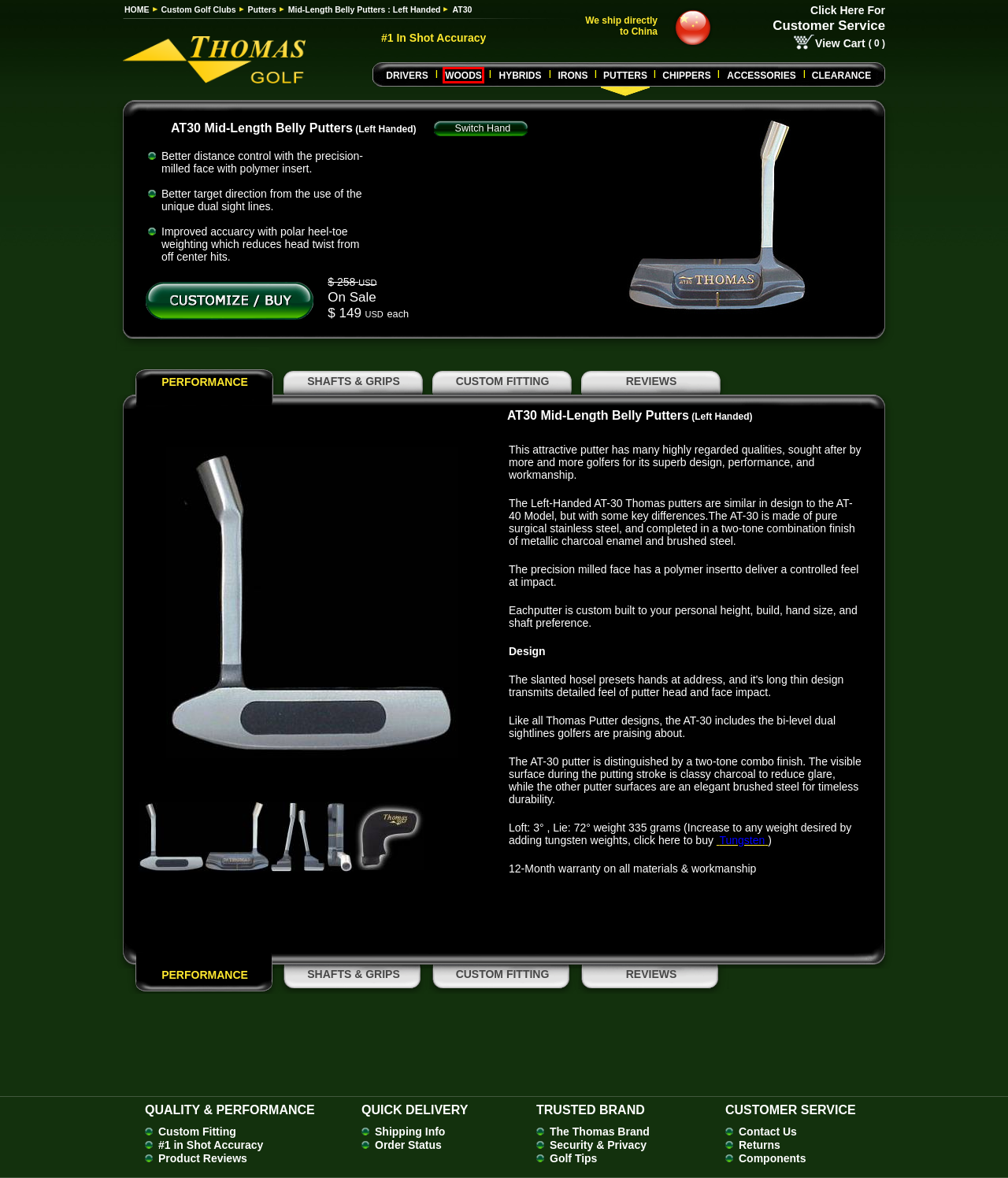A screenshot of a webpage is given, featuring a red bounding box around a UI element. Please choose the webpage description that best aligns with the new webpage after clicking the element in the bounding box. These are the descriptions:
A. Woods (Left Handed)
B. Putters (Left Handed)
C. Irons (Left Handed)
D. Rubber-Coated Stick-on Tungsten Weights - by Thomas Golf
E. Accessories
F. Chippers (Left Handed)
G. Putters (Right Handed)
H. Components

A